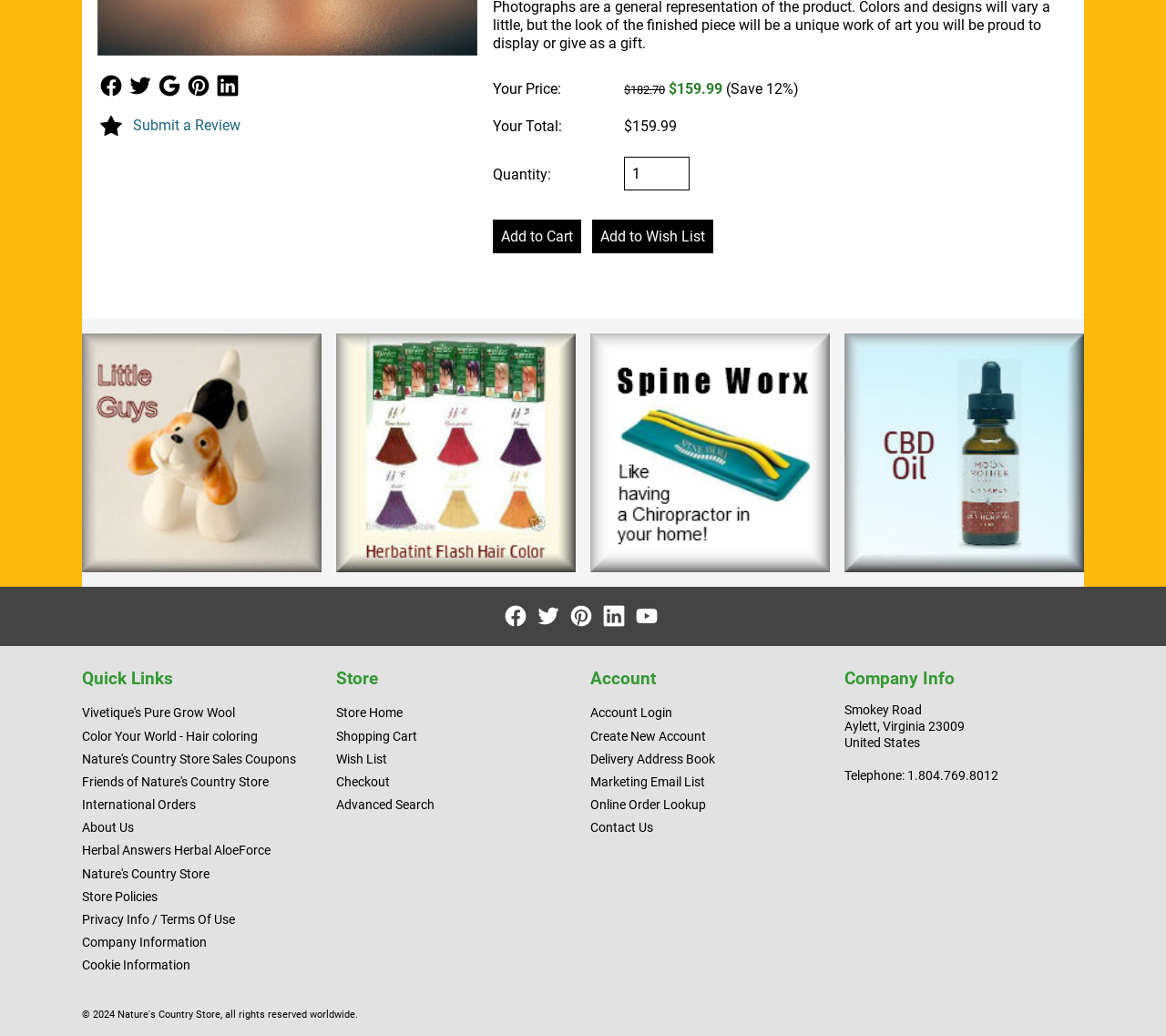Given the element description Pinterest, predict the bounding box coordinates for the UI element in the webpage screenshot. The format should be (top-left x, top-left y, bottom-right x, bottom-right y), and the values should be between 0 and 1.

[0.486, 0.581, 0.511, 0.609]